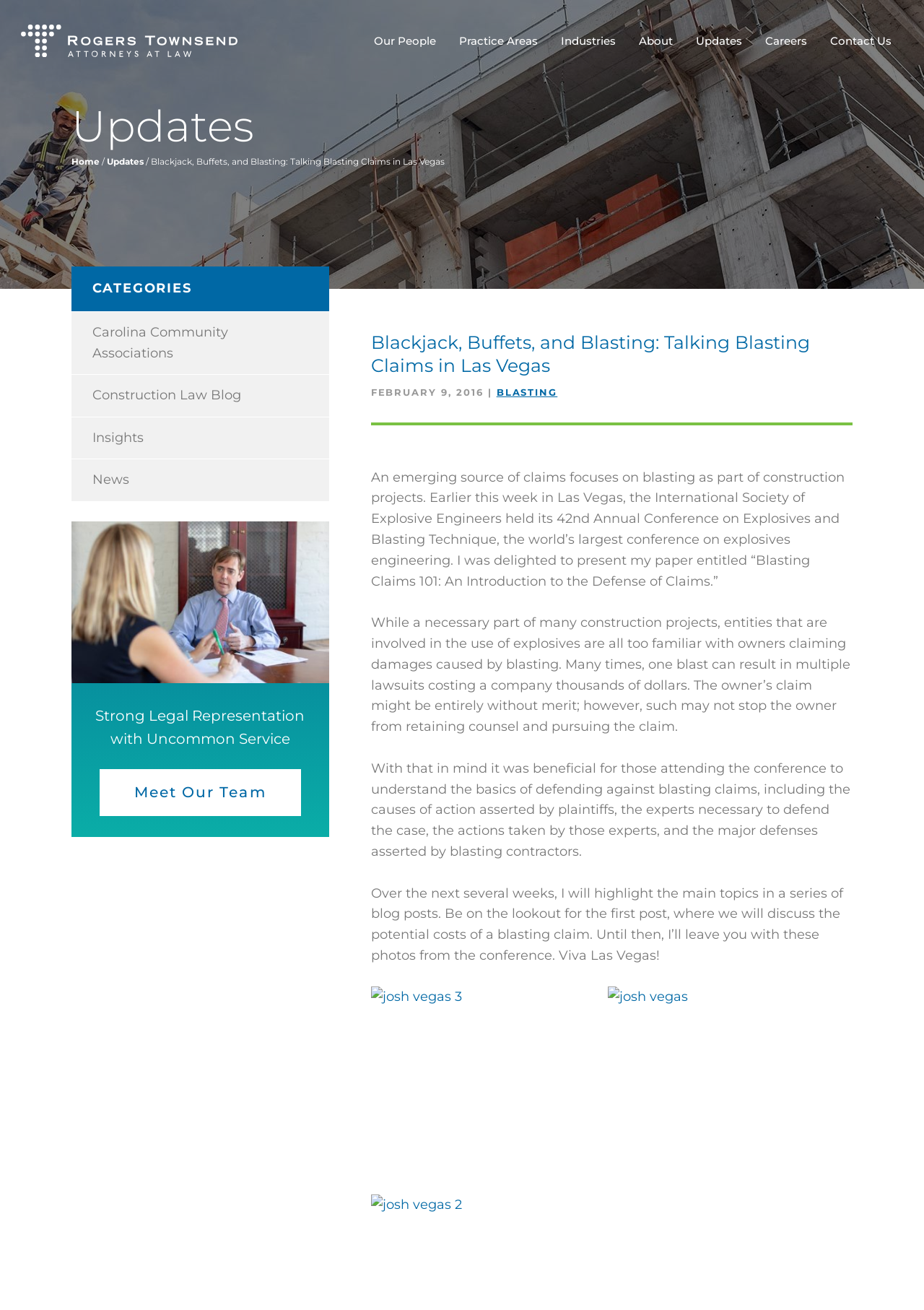Bounding box coordinates are specified in the format (top-left x, top-left y, bottom-right x, bottom-right y). All values are floating point numbers bounded between 0 and 1. Please provide the bounding box coordinate of the region this sentence describes: Meet Our Team

[0.108, 0.587, 0.326, 0.623]